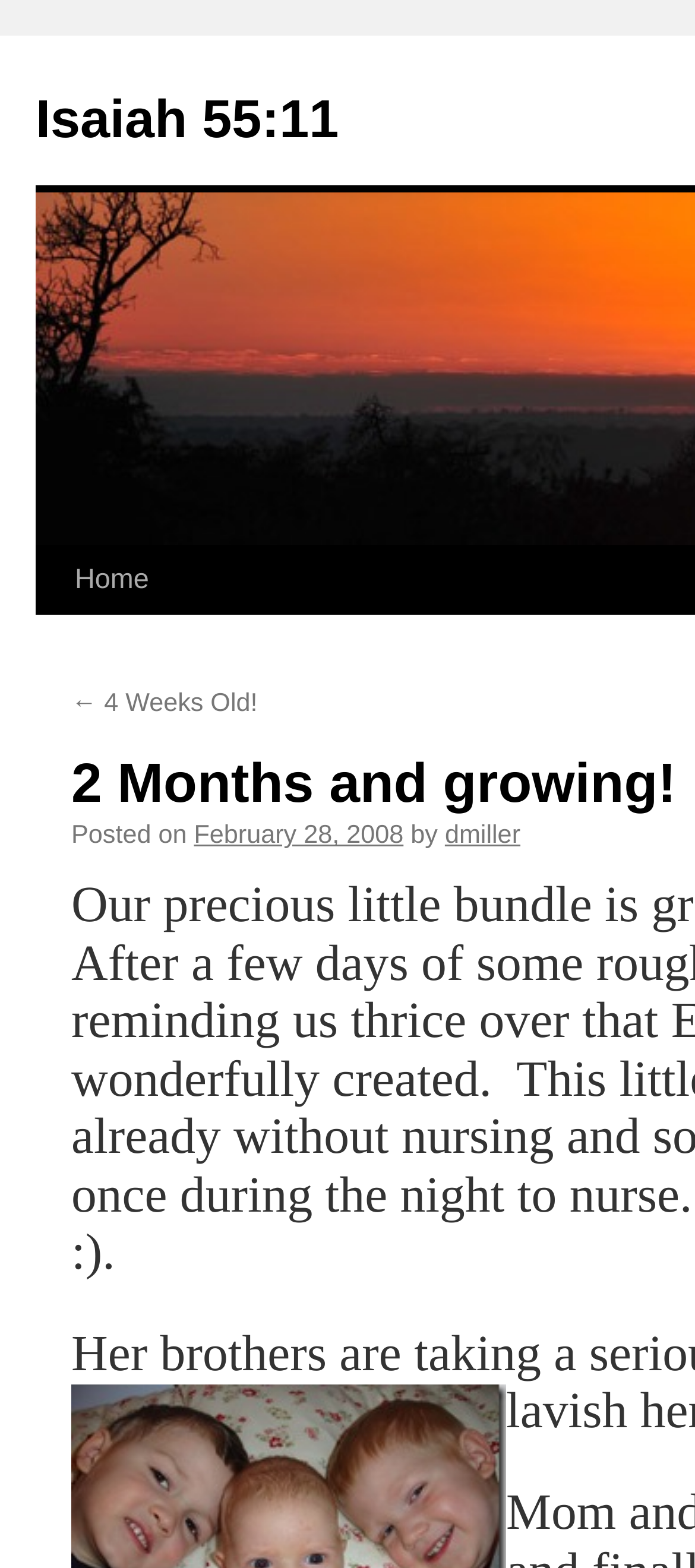Find the bounding box of the web element that fits this description: "Home".

[0.082, 0.349, 0.222, 0.392]